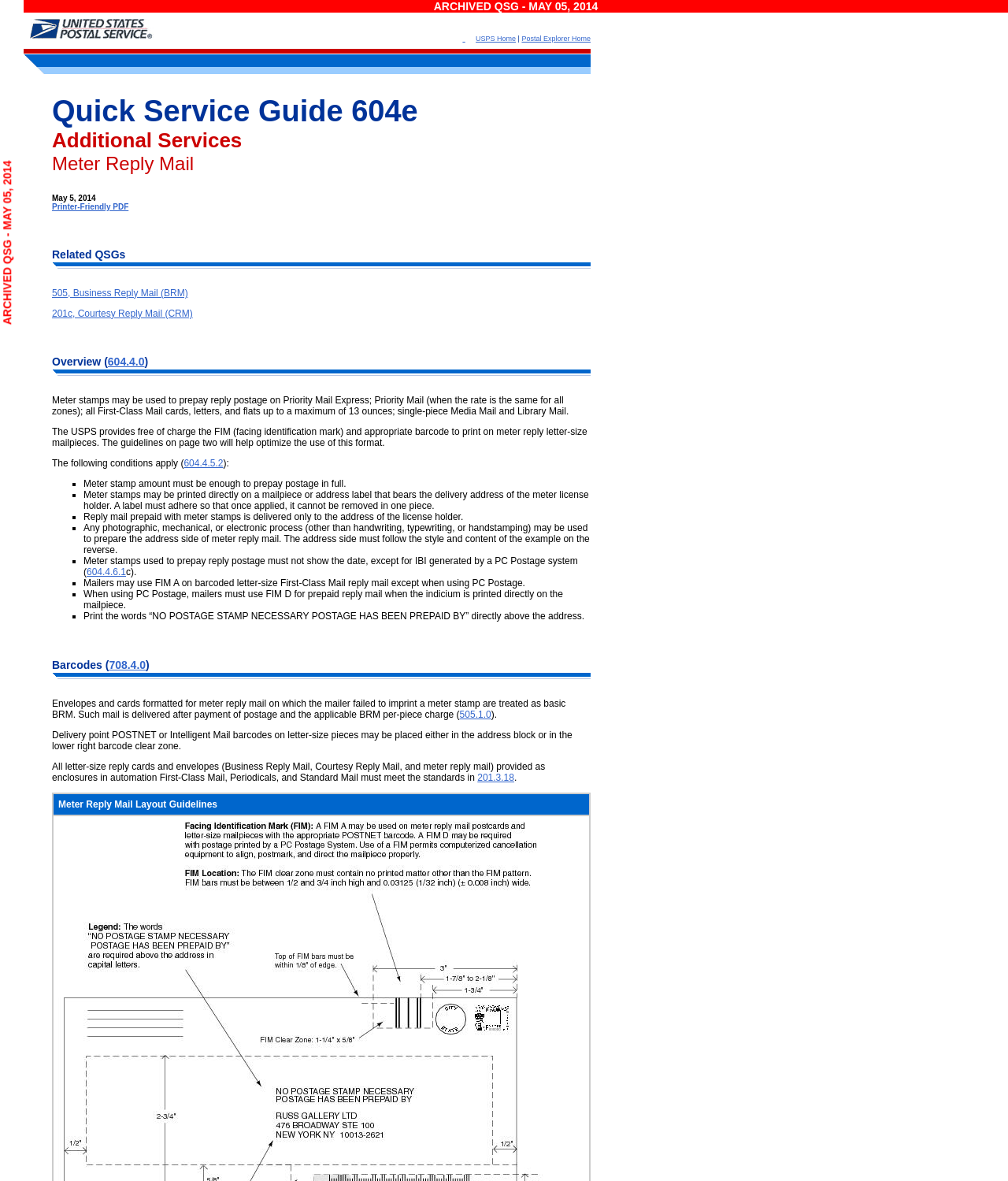Determine the bounding box coordinates of the section I need to click to execute the following instruction: "Learn about Badgepass Identity Management". Provide the coordinates as four float numbers between 0 and 1, i.e., [left, top, right, bottom].

None